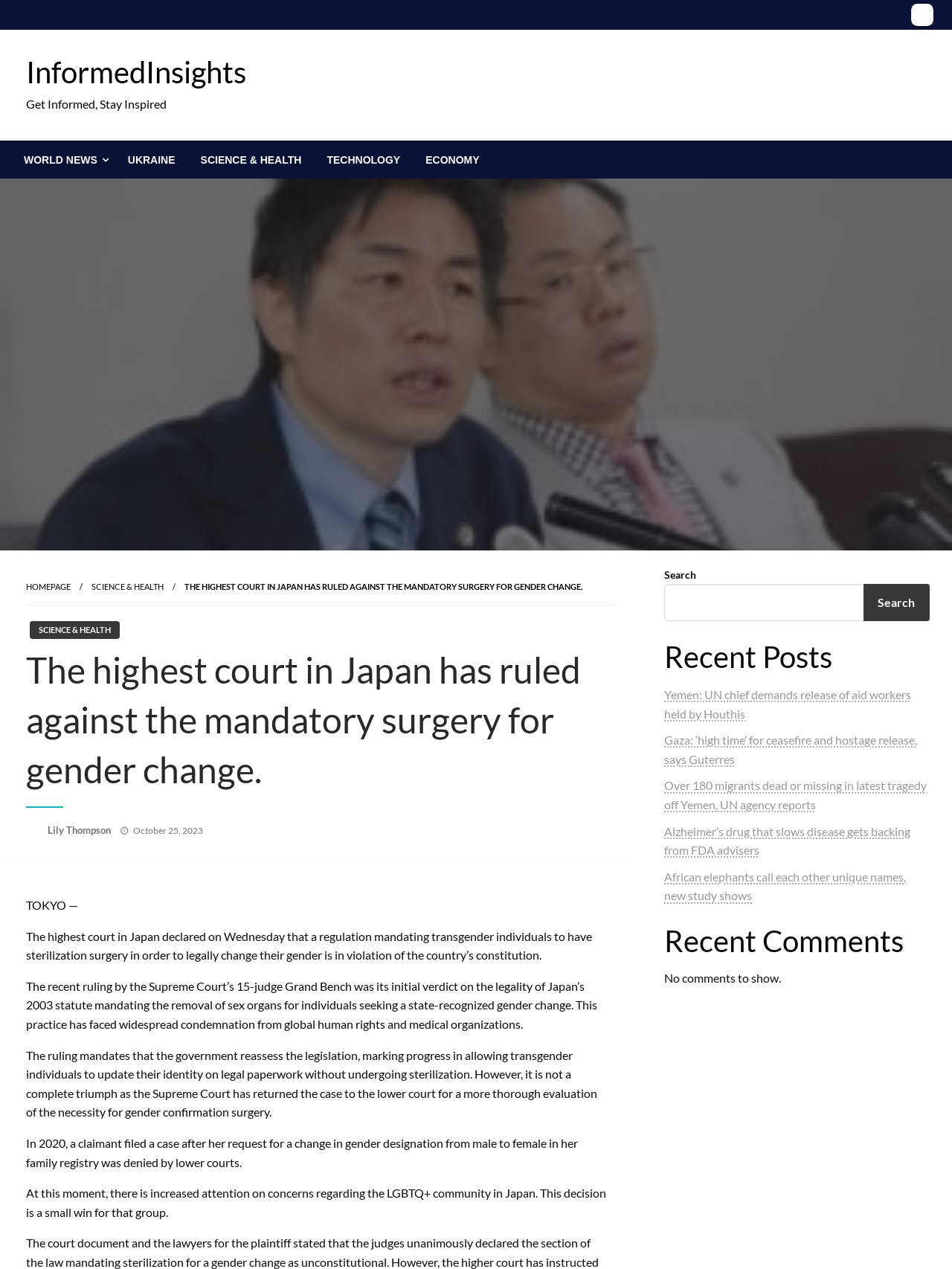Provide the bounding box coordinates of the section that needs to be clicked to accomplish the following instruction: "Search for a topic."

[0.698, 0.46, 0.977, 0.489]